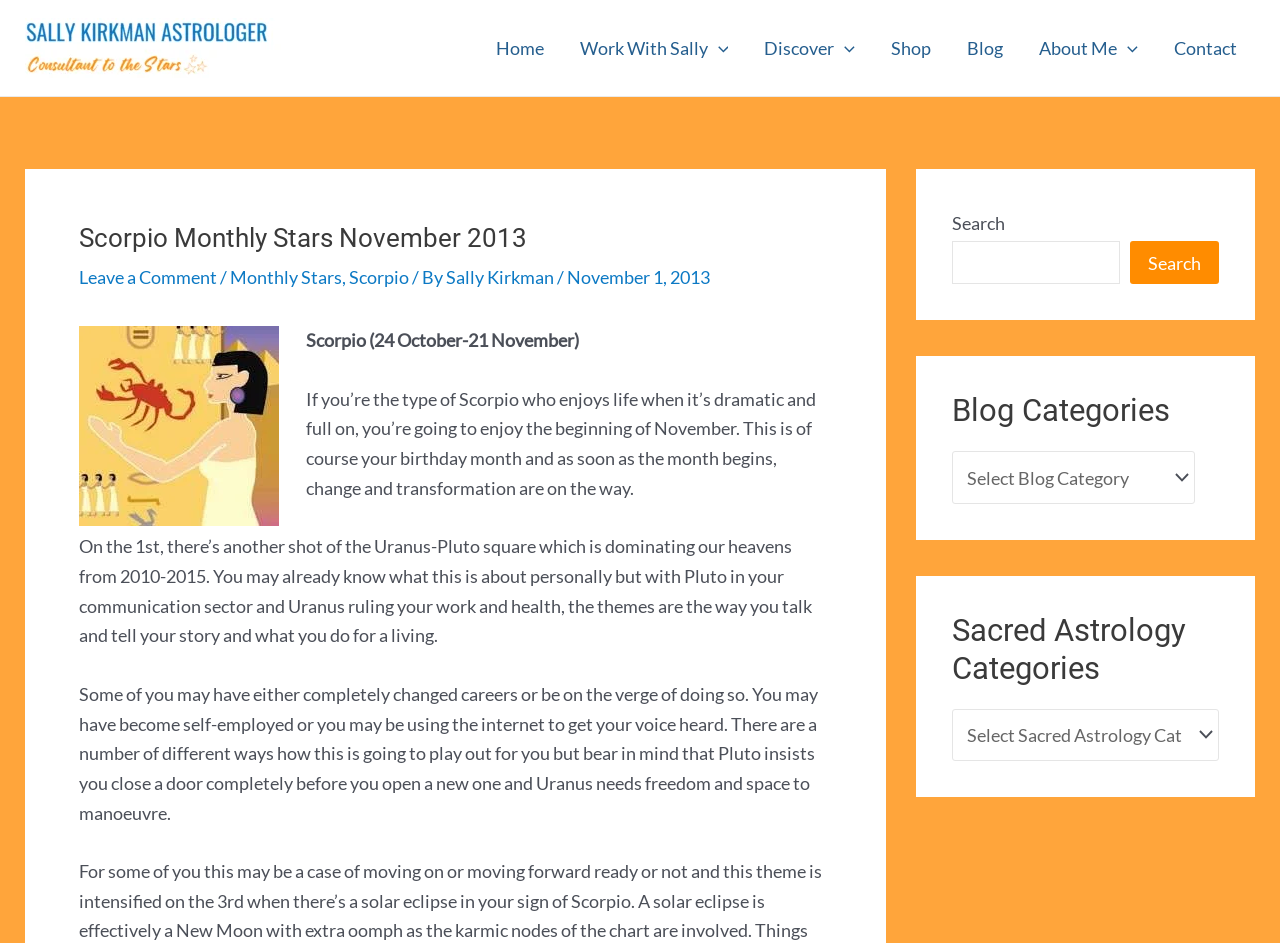Provide a thorough and detailed response to the question by examining the image: 
Who is the author of this article?

The author of this article is Sally Kirkman, which can be inferred from the link 'Sally Kirkman' at the top of the page, as well as the text 'By Sally Kirkman' in the header section.